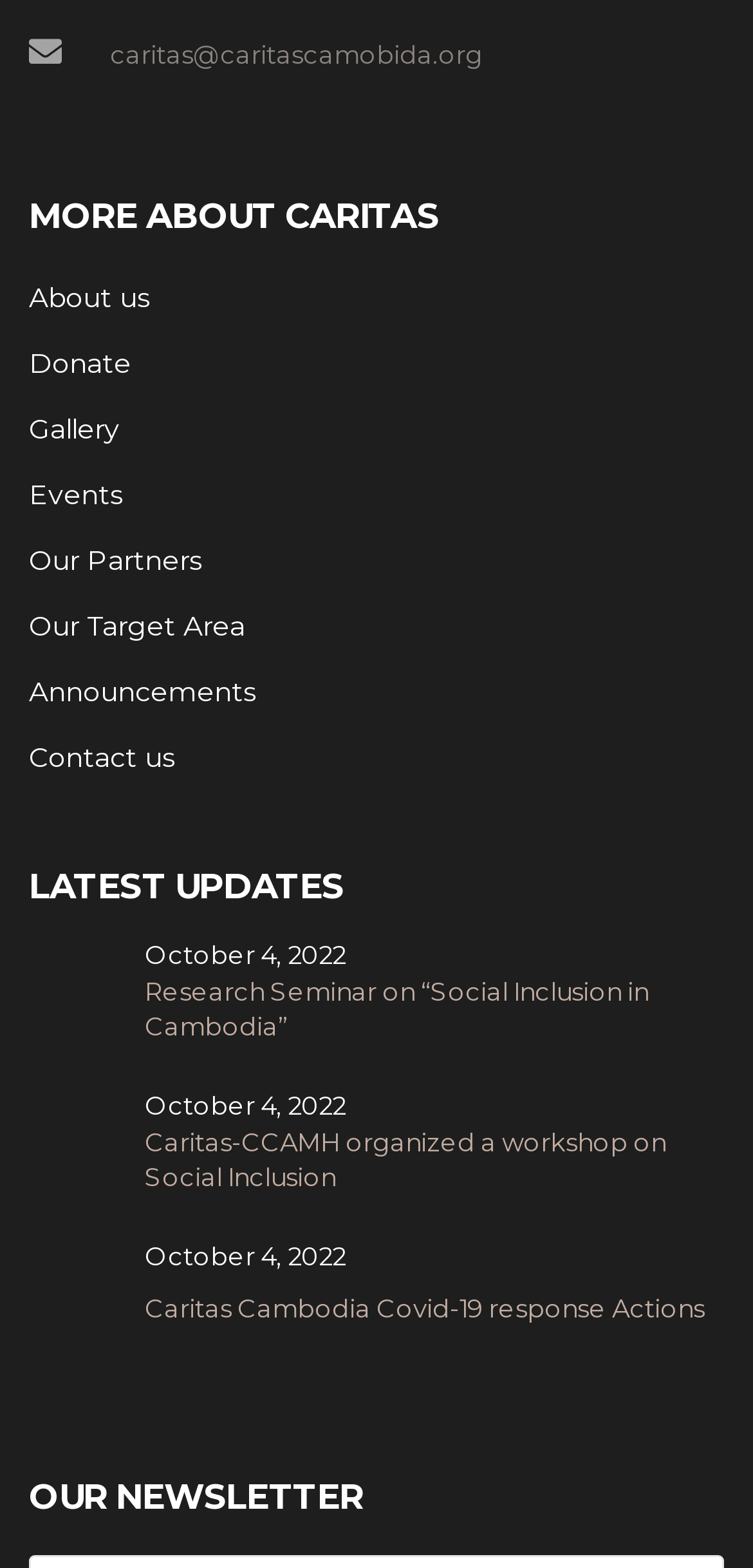Please identify the bounding box coordinates for the region that you need to click to follow this instruction: "Read 'Caritas-CCAMH organized a workshop on Social Inclusion'".

[0.038, 0.699, 0.962, 0.762]